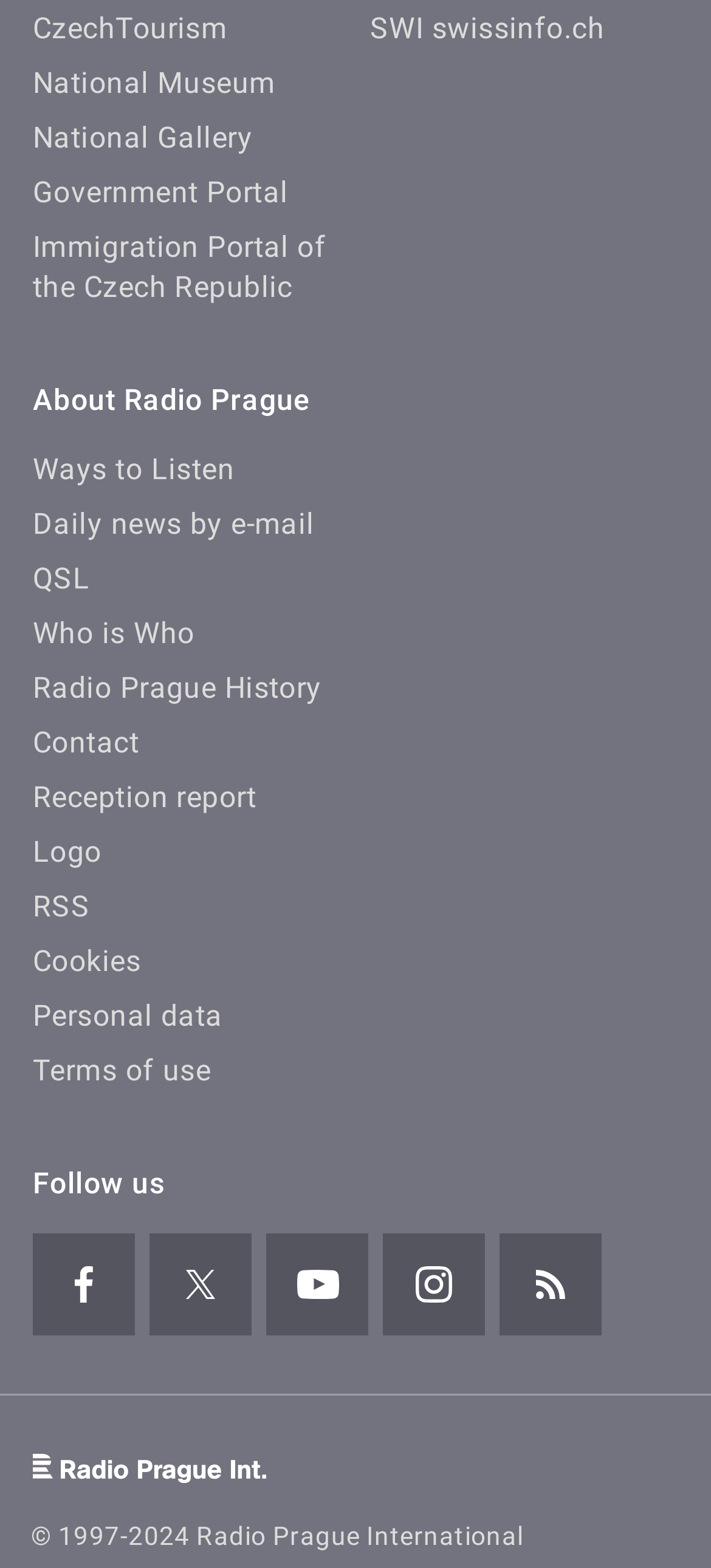Answer the question using only a single word or phrase: 
How many social media links are there?

5